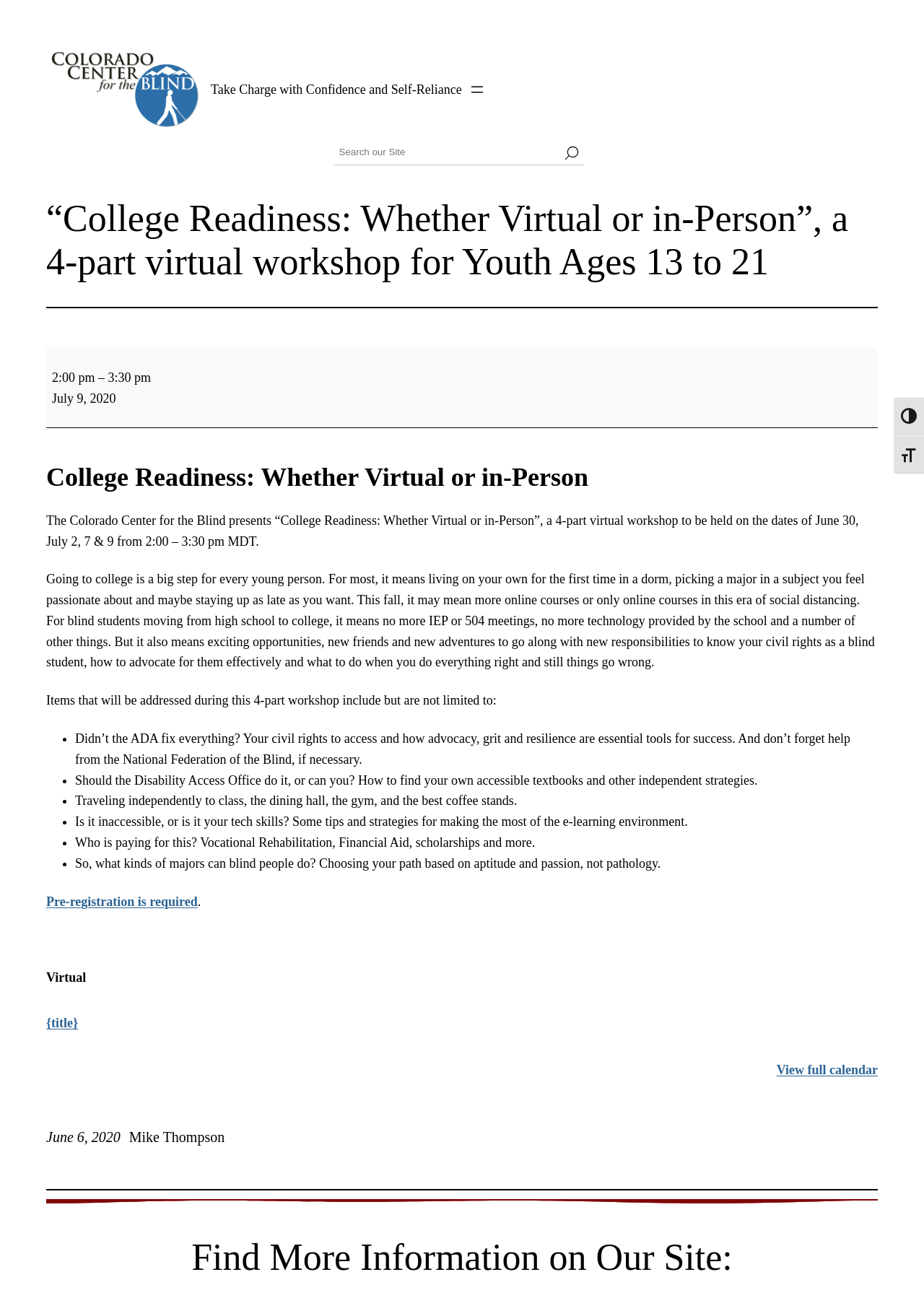Give a comprehensive overview of the webpage, including key elements.

The webpage is about a 4-part virtual workshop called "College Readiness: Whether Virtual or in-Person" for youth ages 13 to 21, organized by the Colorado Center for the Blind. At the top right corner, there are two buttons to toggle high contrast and font size. Below them, there is a link to the Colorado Center for the Blind, accompanied by an image of the center's logo. 

To the right of the logo, there is a navigation menu labeled "Main" with an "Open menu" button. Below the navigation menu, there is a search bar with a search button and a textbox to input search queries. 

The main content of the webpage is divided into sections. The first section has a heading with the title of the workshop, followed by a separator line. Below the separator line, there is an article section that provides detailed information about the workshop, including the dates and times, a brief description, and a list of topics that will be addressed during the workshop. The topics include civil rights, advocacy, independent strategies, traveling, tech skills, financial aid, and choosing a major.

Below the article section, there is a link to pre-register for the workshop, followed by a section with a heading "Find More Information on Our Site:" and a separator line at the bottom of the page.